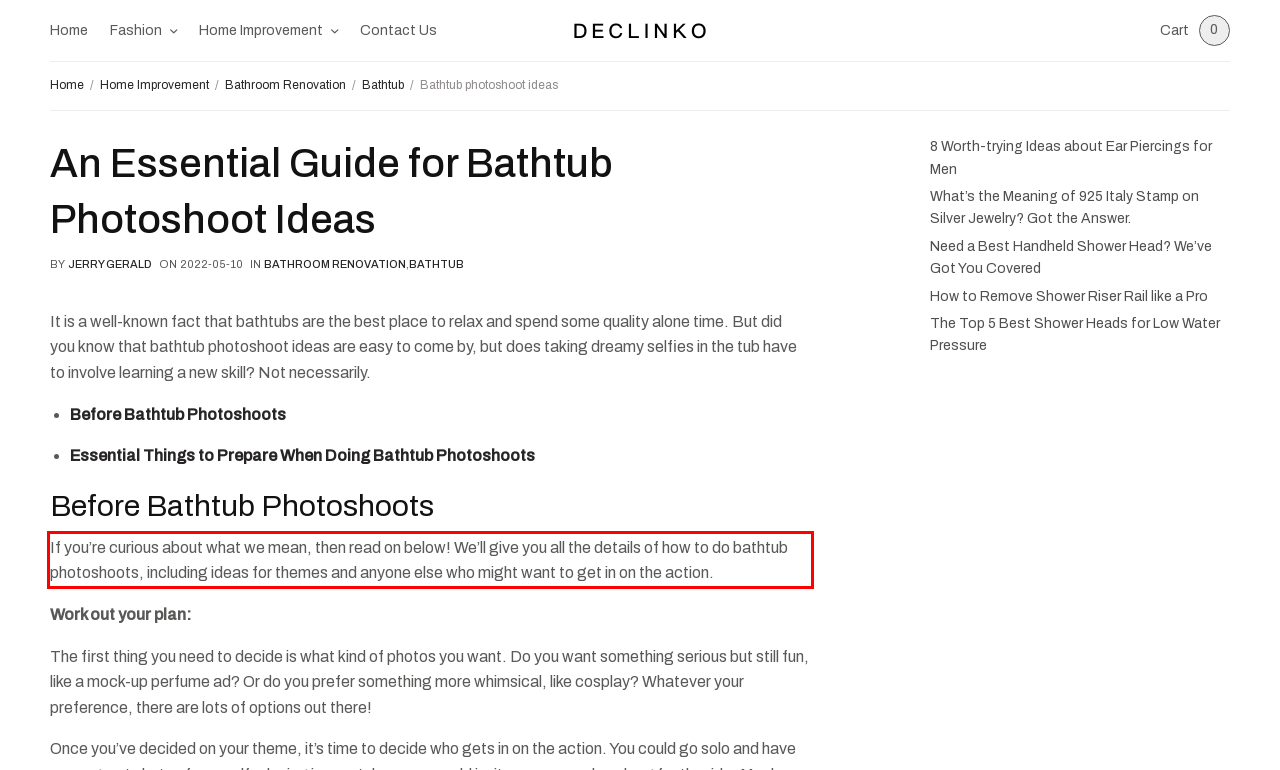With the given screenshot of a webpage, locate the red rectangle bounding box and extract the text content using OCR.

If you’re curious about what we mean, then read on below! We’ll give you all the details of how to do bathtub photoshoots, including ideas for themes and anyone else who might want to get in on the action.